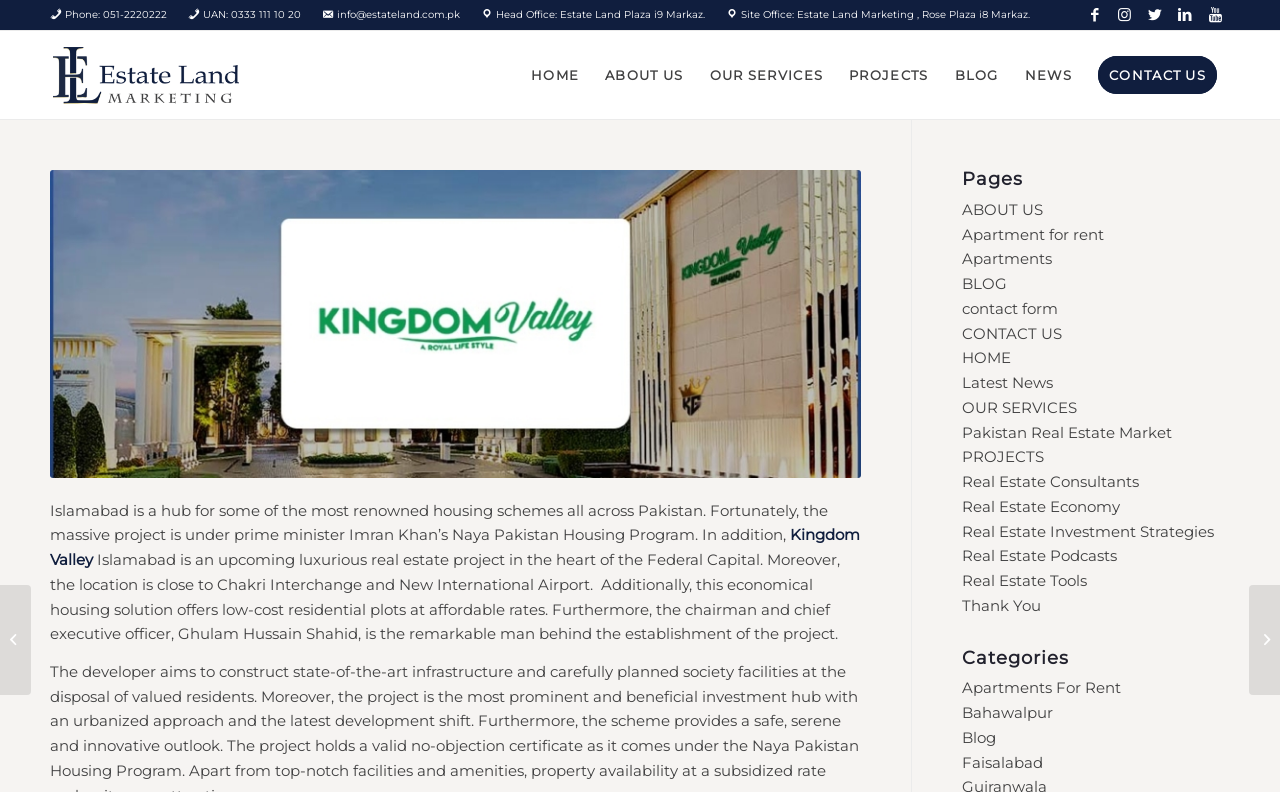Identify the bounding box coordinates of the area you need to click to perform the following instruction: "Go to HOME page".

[0.405, 0.039, 0.463, 0.15]